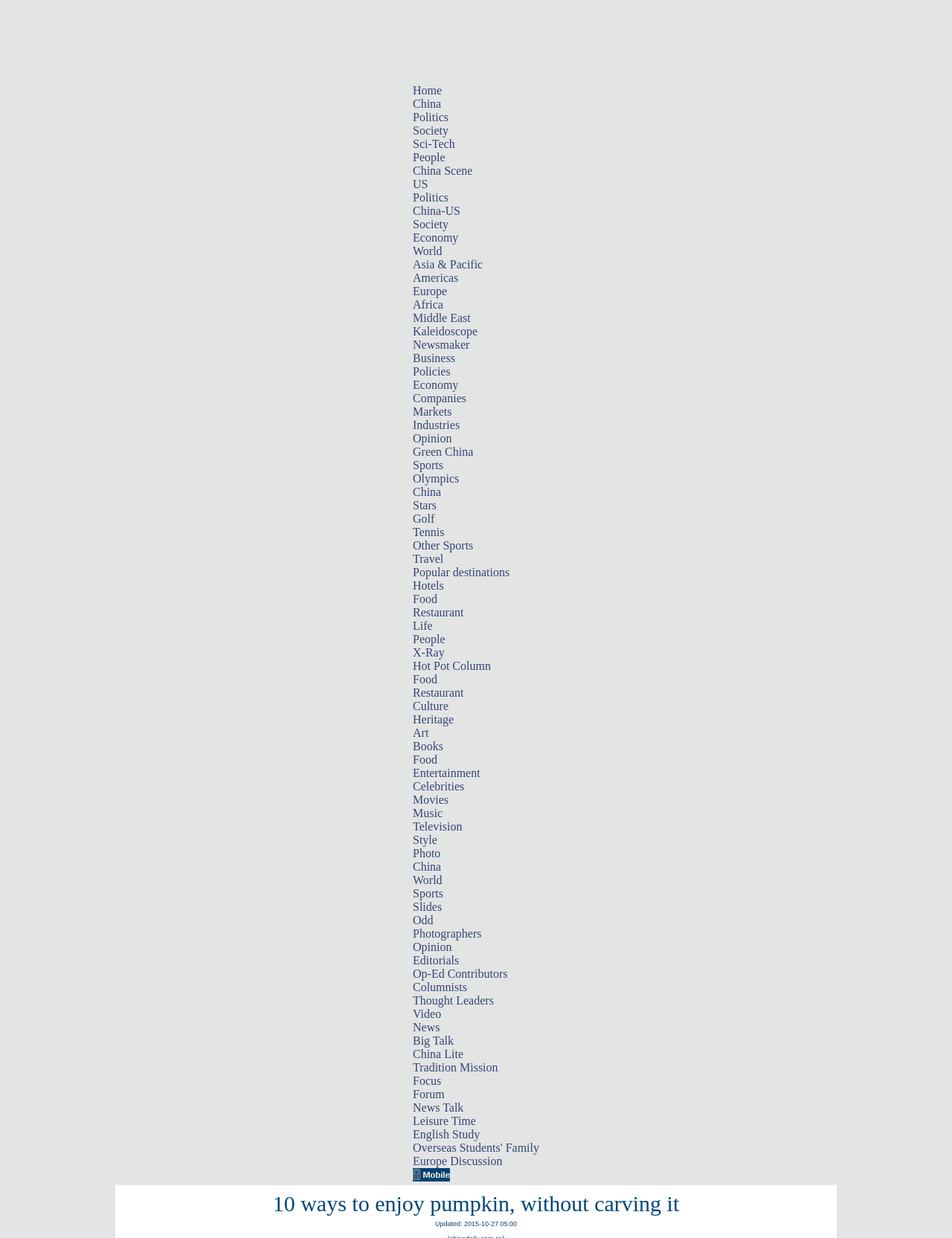Please determine the bounding box coordinates of the element to click on in order to accomplish the following task: "Click on the Sports link". Ensure the coordinates are four float numbers ranging from 0 to 1, i.e., [left, top, right, bottom].

[0.434, 0.371, 0.466, 0.381]